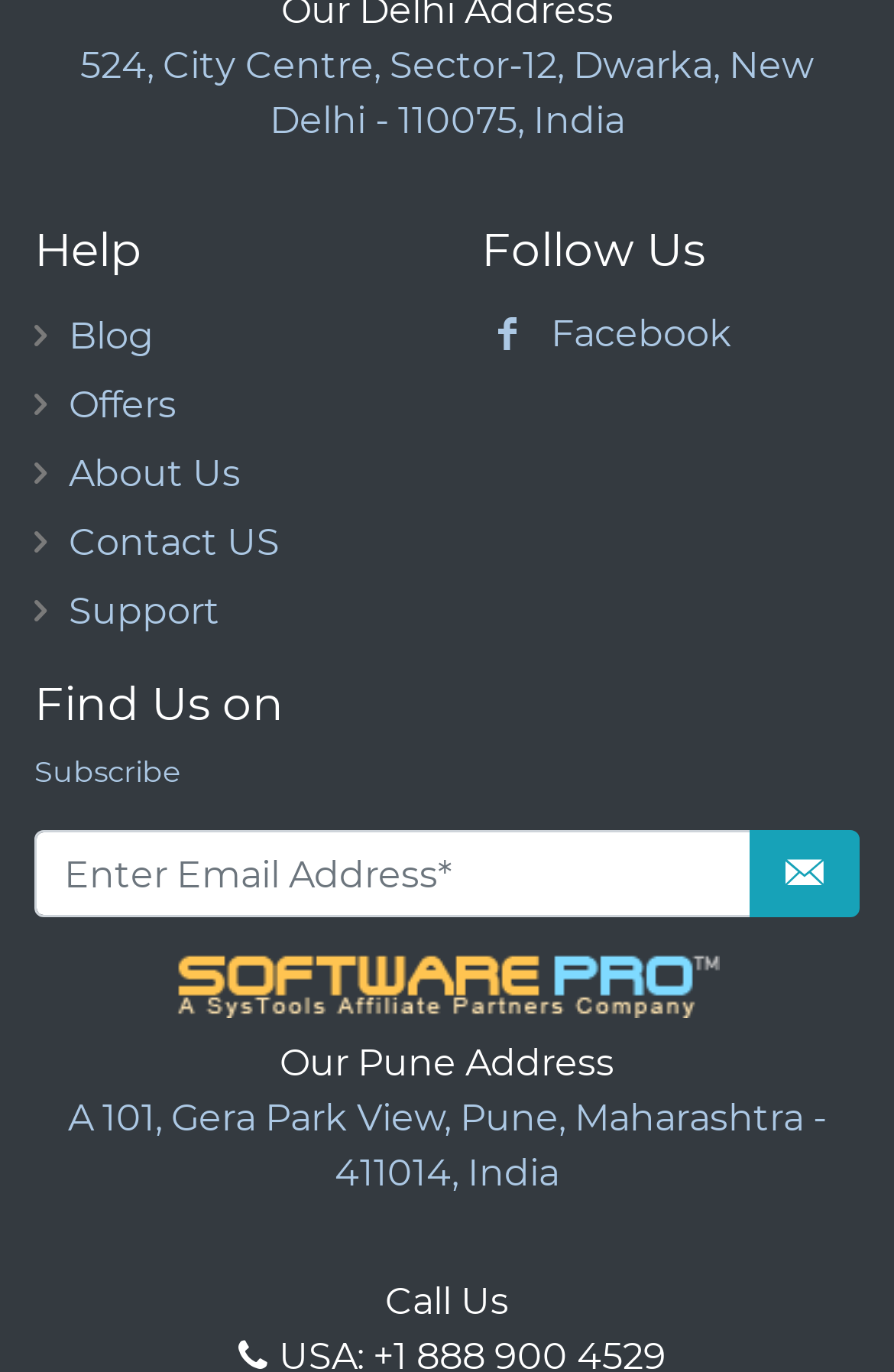How many navigation links are there?
Please craft a detailed and exhaustive response to the question.

I counted the number of navigation links by looking at the links at the top of the page, and I found five links: 'Blog', 'Offers', 'About Us', 'Contact US', and 'Support'.